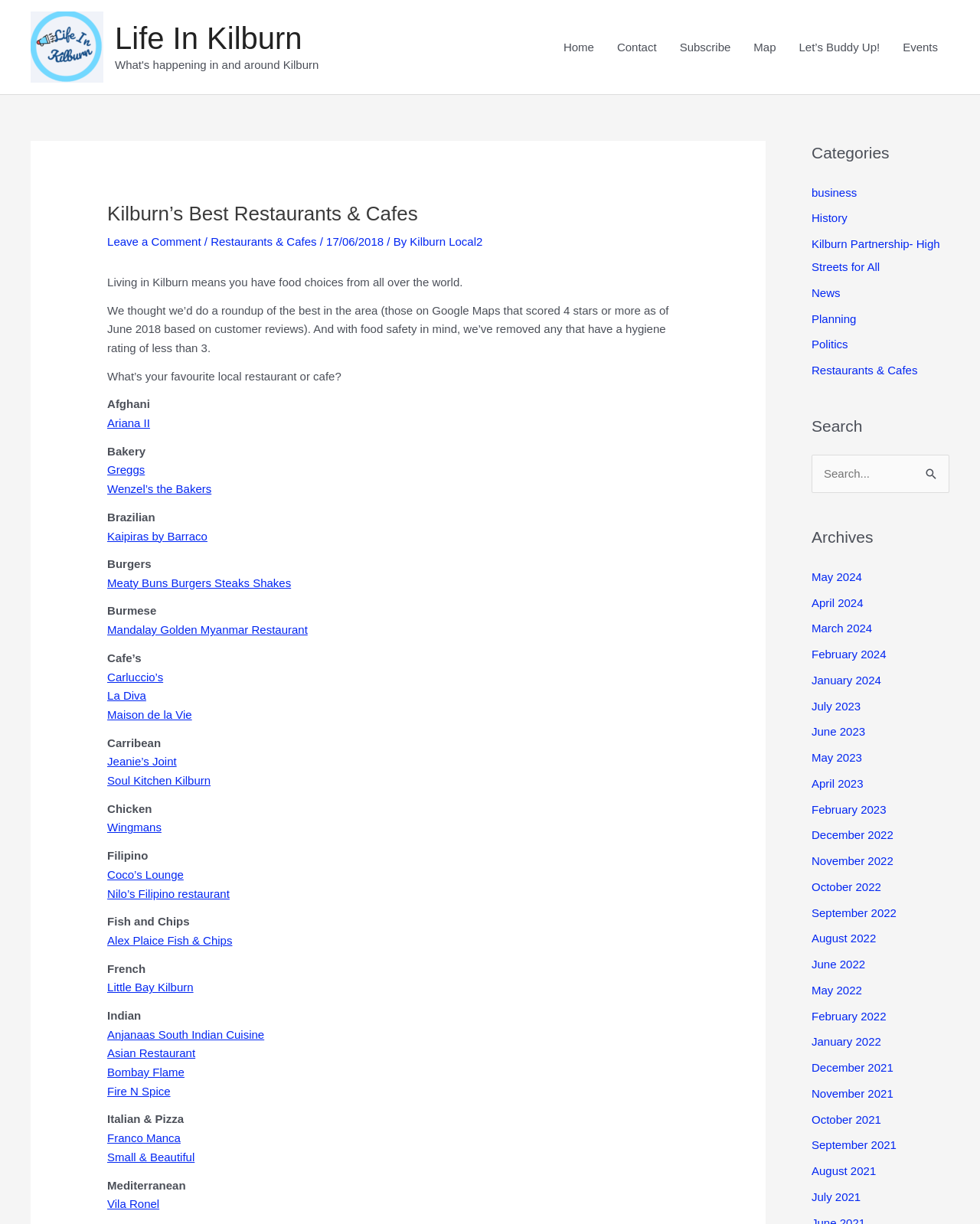Indicate the bounding box coordinates of the element that needs to be clicked to satisfy the following instruction: "Click on the 'Home' link". The coordinates should be four float numbers between 0 and 1, i.e., [left, top, right, bottom].

[0.563, 0.02, 0.618, 0.057]